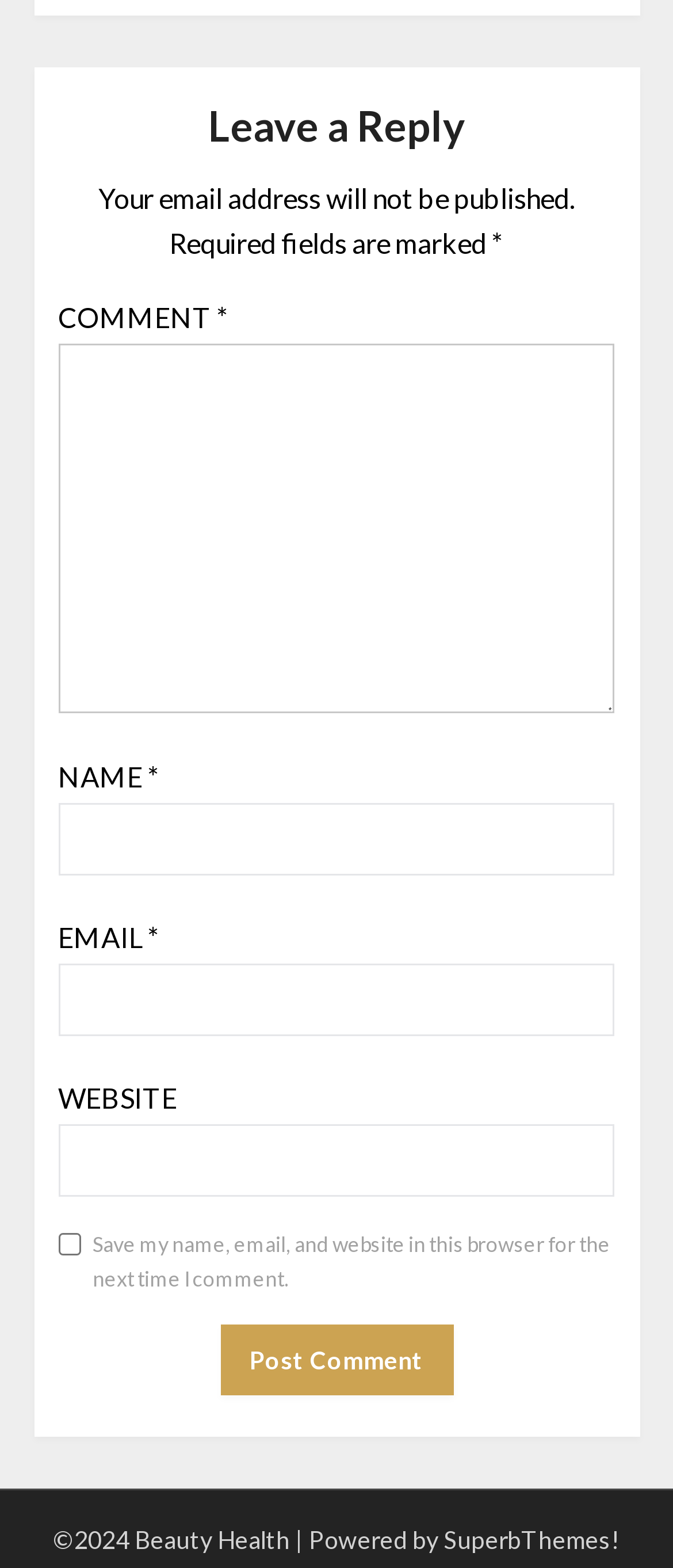Respond to the following question with a brief word or phrase:
What is the theme provider of the website?

SuperbThemes!